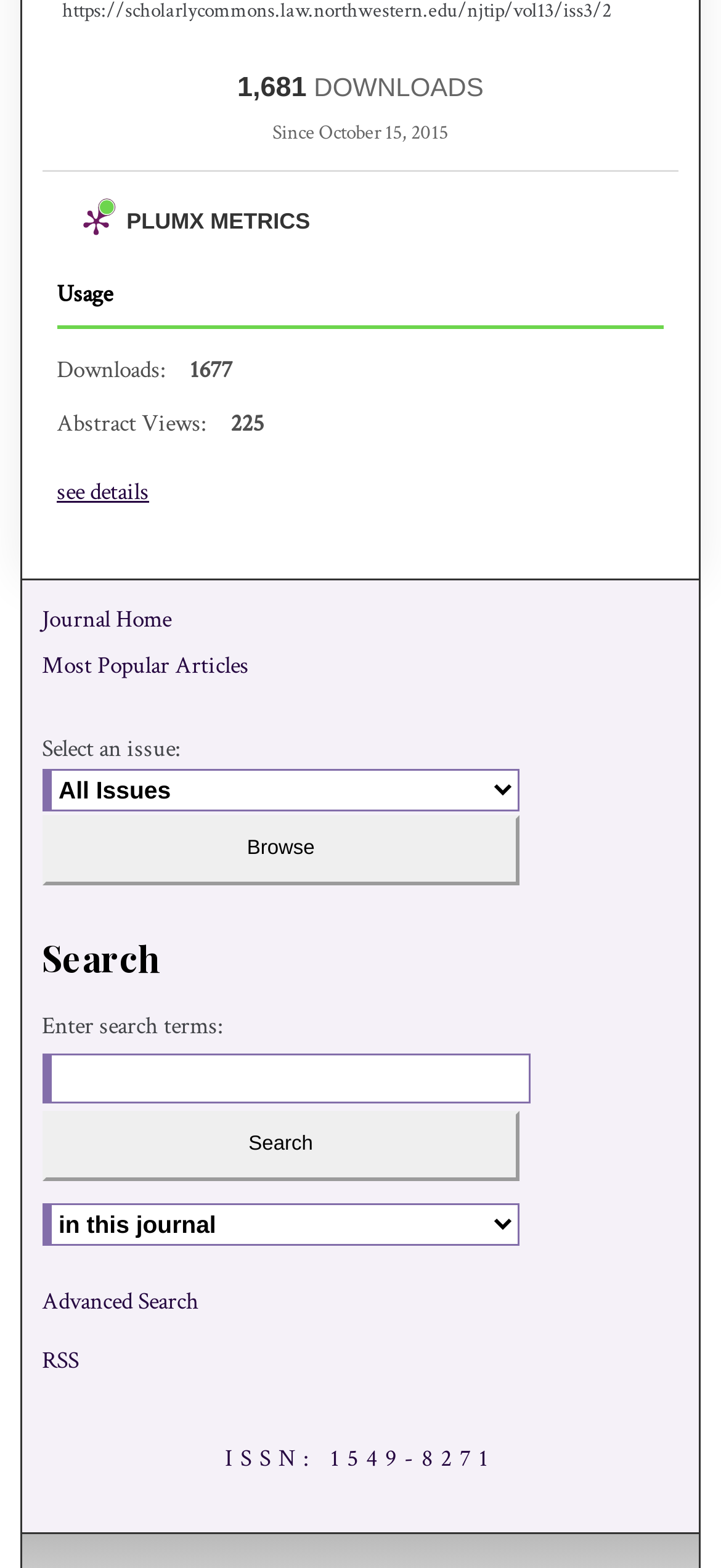Determine the coordinates of the bounding box that should be clicked to complete the instruction: "Select an issue". The coordinates should be represented by four float numbers between 0 and 1: [left, top, right, bottom].

[0.058, 0.465, 0.721, 0.492]